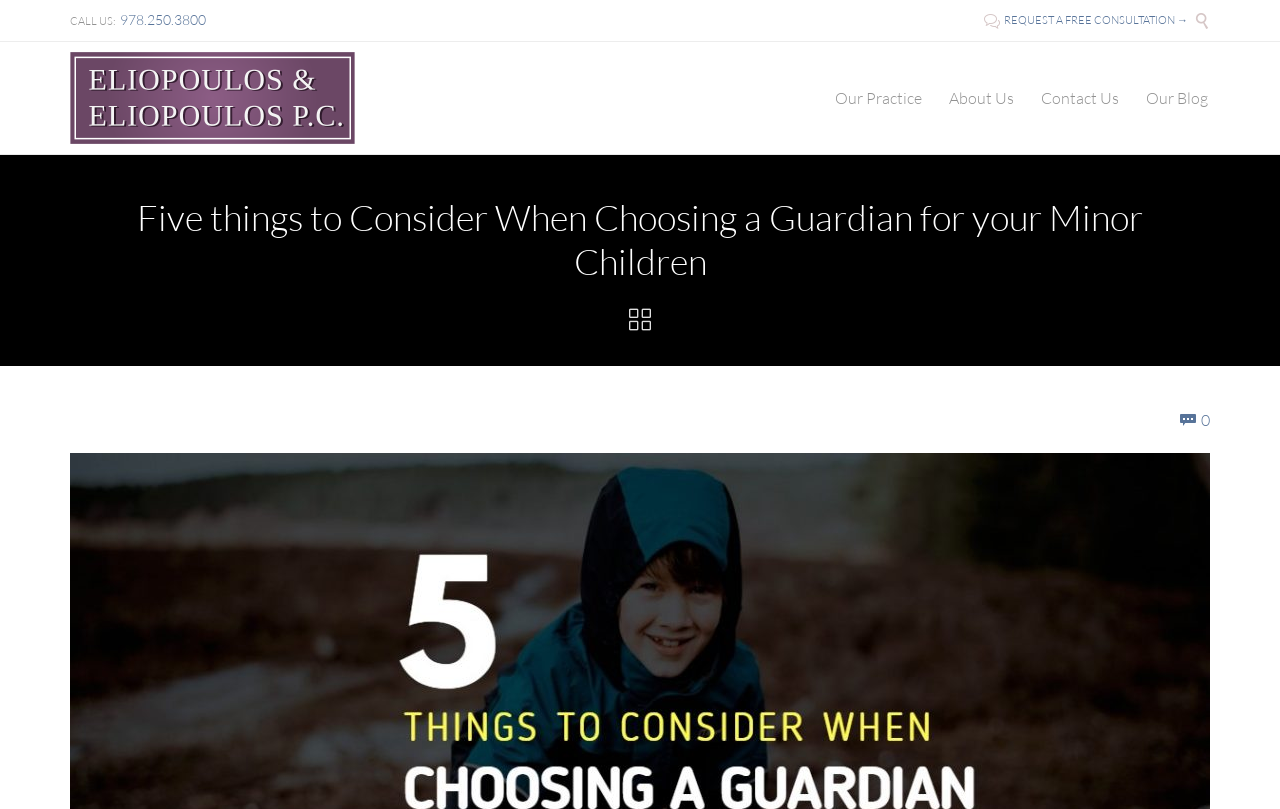Locate the bounding box coordinates of the segment that needs to be clicked to meet this instruction: "Request a free consultation".

[0.769, 0.016, 0.928, 0.033]